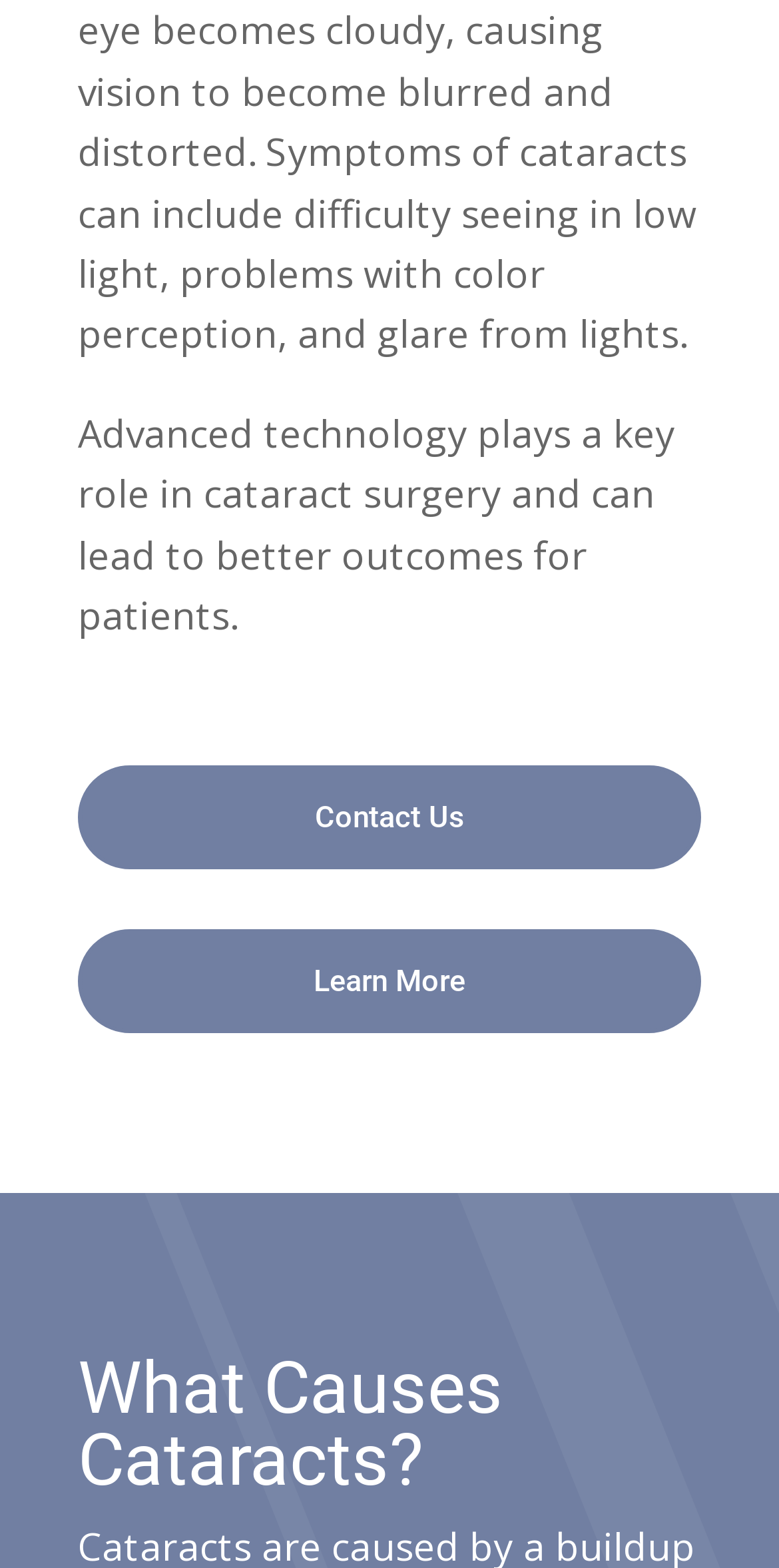Provide the bounding box coordinates of the HTML element this sentence describes: "Contact Us".

[0.1, 0.489, 0.9, 0.555]